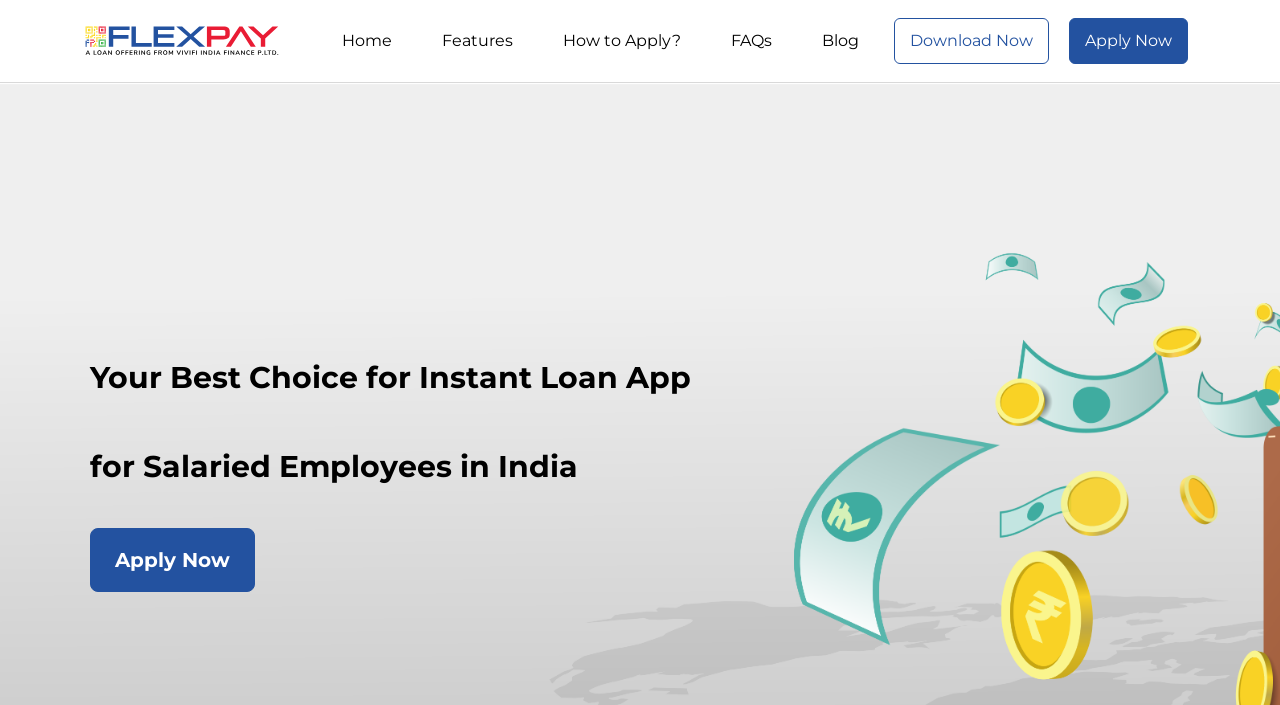Given the element description: "How to Apply?", predict the bounding box coordinates of the UI element it refers to, using four float numbers between 0 and 1, i.e., [left, top, right, bottom].

[0.428, 0.027, 0.544, 0.089]